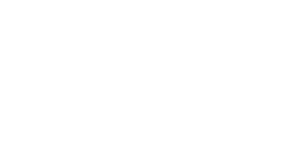What type of website is the image part of?
Please answer the question with a detailed and comprehensive explanation.

The image is positioned as part of a website dedicated to creative services, which emphasizes the importance of gaining initial traction through likes and subscribers for content creators looking to boost their reach and ratings.